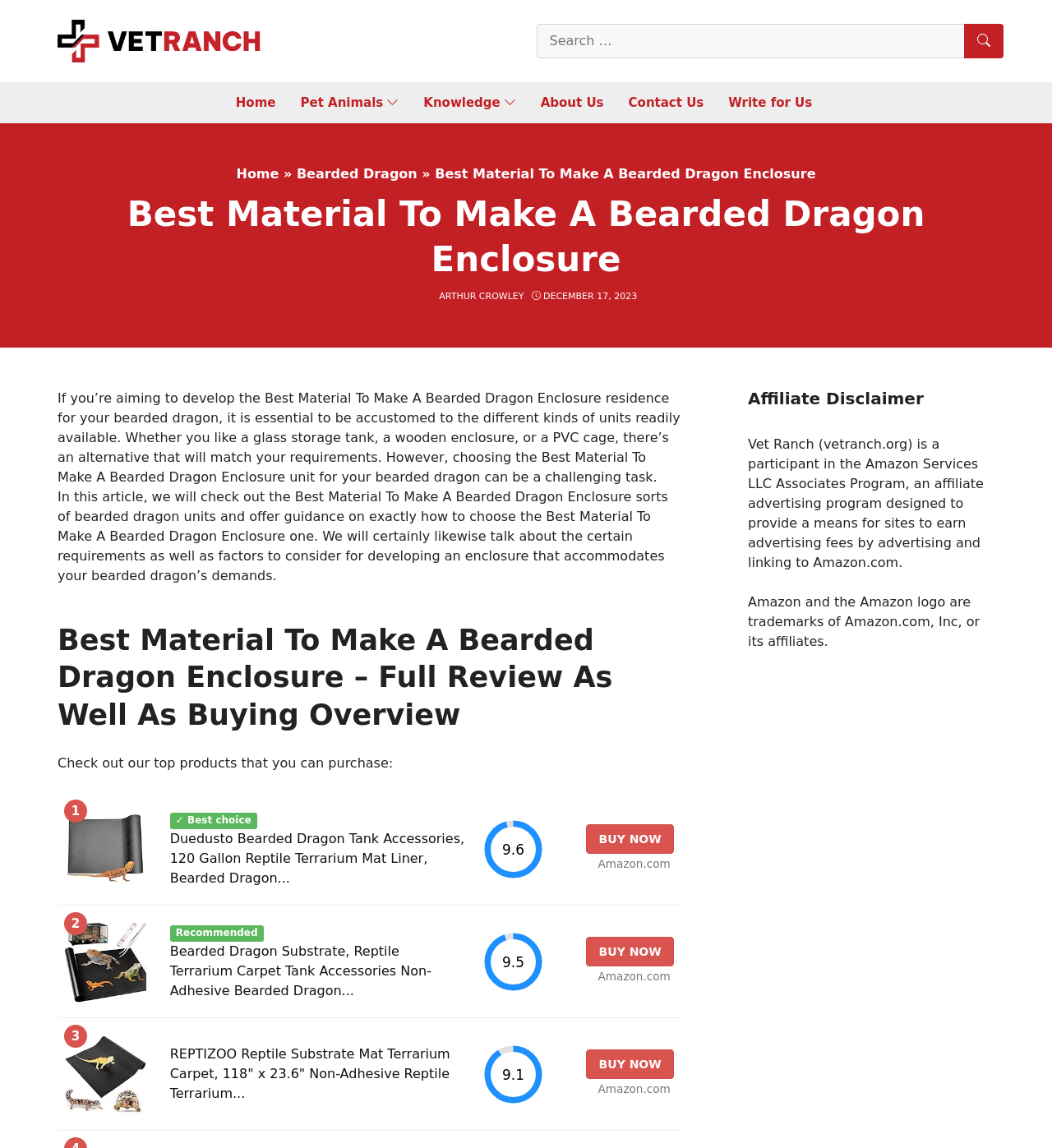Convey a detailed summary of the webpage, mentioning all key elements.

This webpage is about finding the best material to make a bearded dragon enclosure. At the top, there is a banner with the site's name, "Vet Ranch," and a search bar where users can search for specific topics. Below the banner, there is a navigation menu with links to different sections of the site, including "Home," "Pet Animals," "Knowledge," "About Us," "Contact Us," and "Write for Us."

The main content of the page is divided into sections. The first section has a heading that reads "Best Material To Make A Bearded Dragon Enclosure" and provides an introduction to the topic. The text explains that choosing the right material for a bearded dragon enclosure can be challenging and that the article will review different types of enclosures and provide guidance on how to choose the best one.

Below the introduction, there is a section with a heading that reads "Best Material To Make A Bearded Dragon Enclosure – Full Review As Well As Buying Overview." This section appears to be a table with three rows, each containing information about a different product. The products are listed with their names, descriptions, and ratings, and there are links to purchase them on Amazon.com.

At the bottom of the page, there is a section with a heading that reads "Affiliate Disclaimer." This section explains that the site is a participant in the Amazon Services LLC Associates Program and earns advertising fees by advertising and linking to Amazon.com. It also notes that Amazon and the Amazon logo are trademarks of Amazon.com, Inc, or its affiliates.